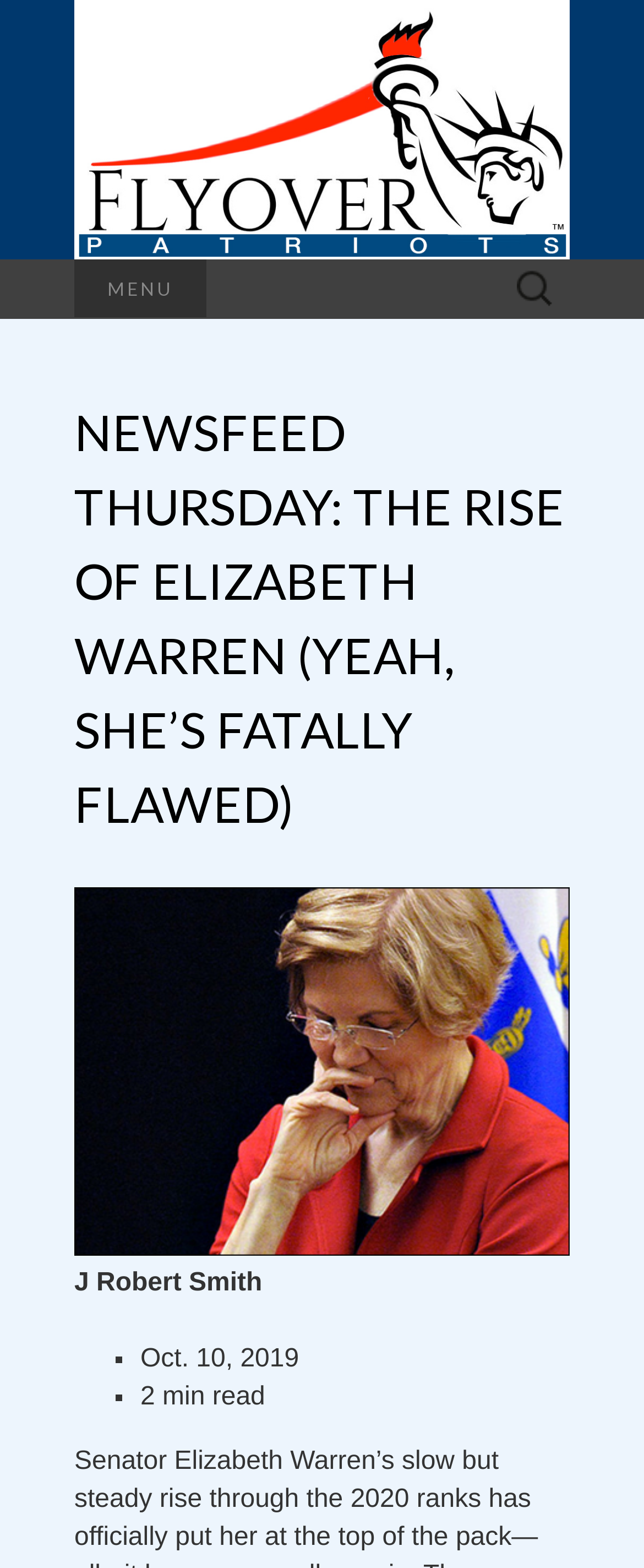Please find the main title text of this webpage.

NEWSFEED THURSDAY: THE RISE OF ELIZABETH WARREN (YEAH, SHE’S FATALLY FLAWED)